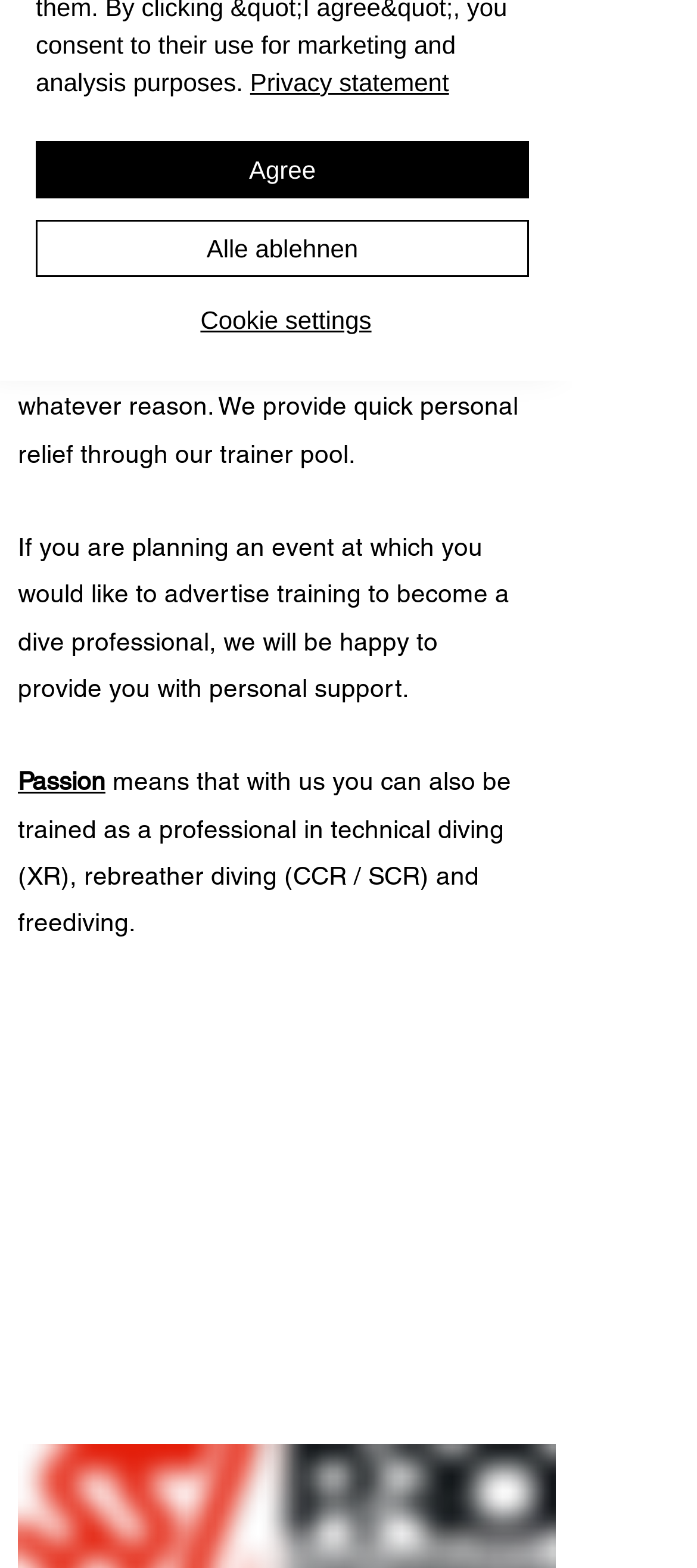Bounding box coordinates are specified in the format (top-left x, top-left y, bottom-right x, bottom-right y). All values are floating point numbers bounded between 0 and 1. Please provide the bounding box coordinate of the region this sentence describes: Agree

[0.051, 0.09, 0.759, 0.127]